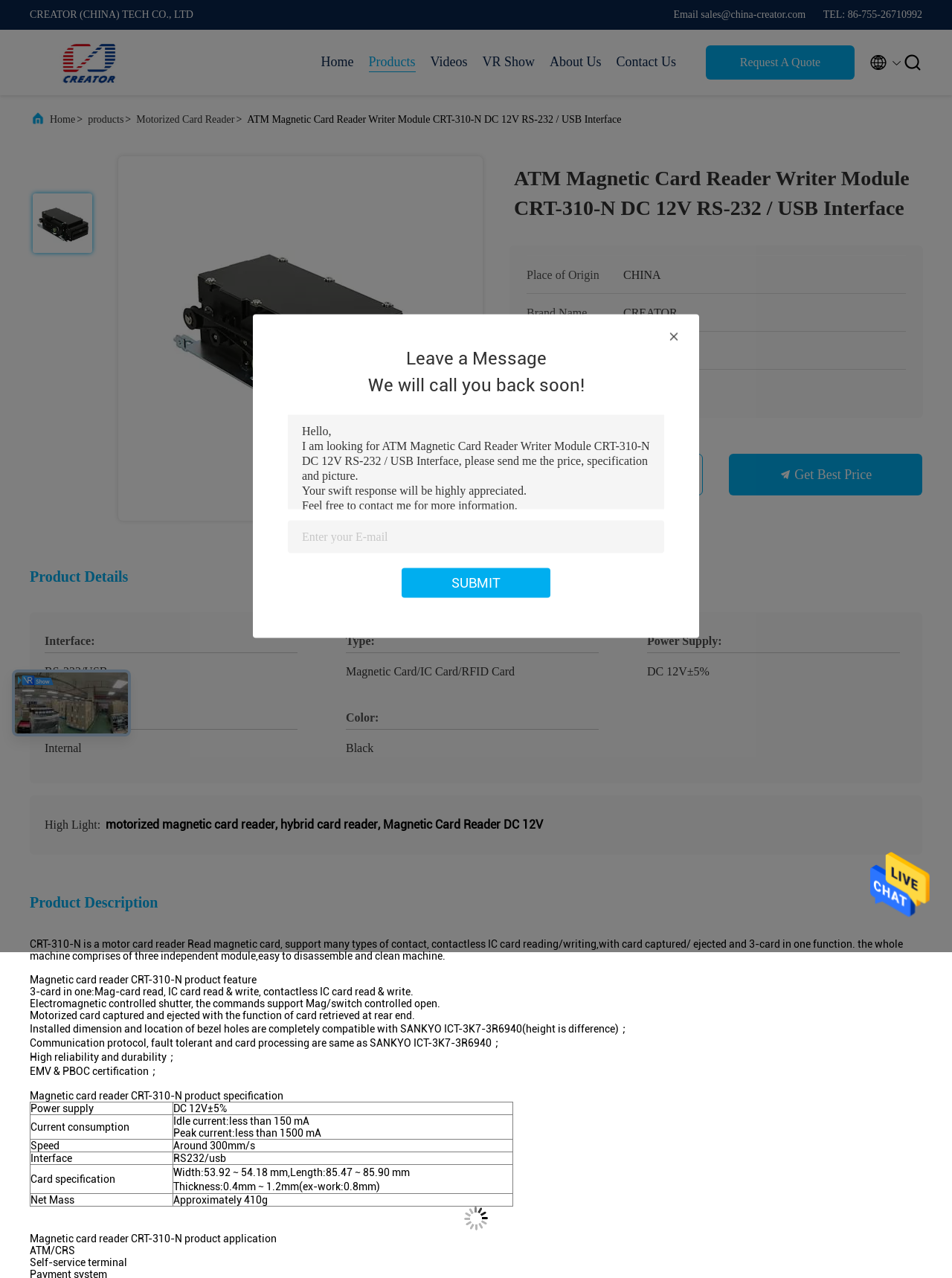What is the company name of the product manufacturer?
Look at the image and answer with only one word or phrase.

CREATOR (CHINA) TECH CO., LTD